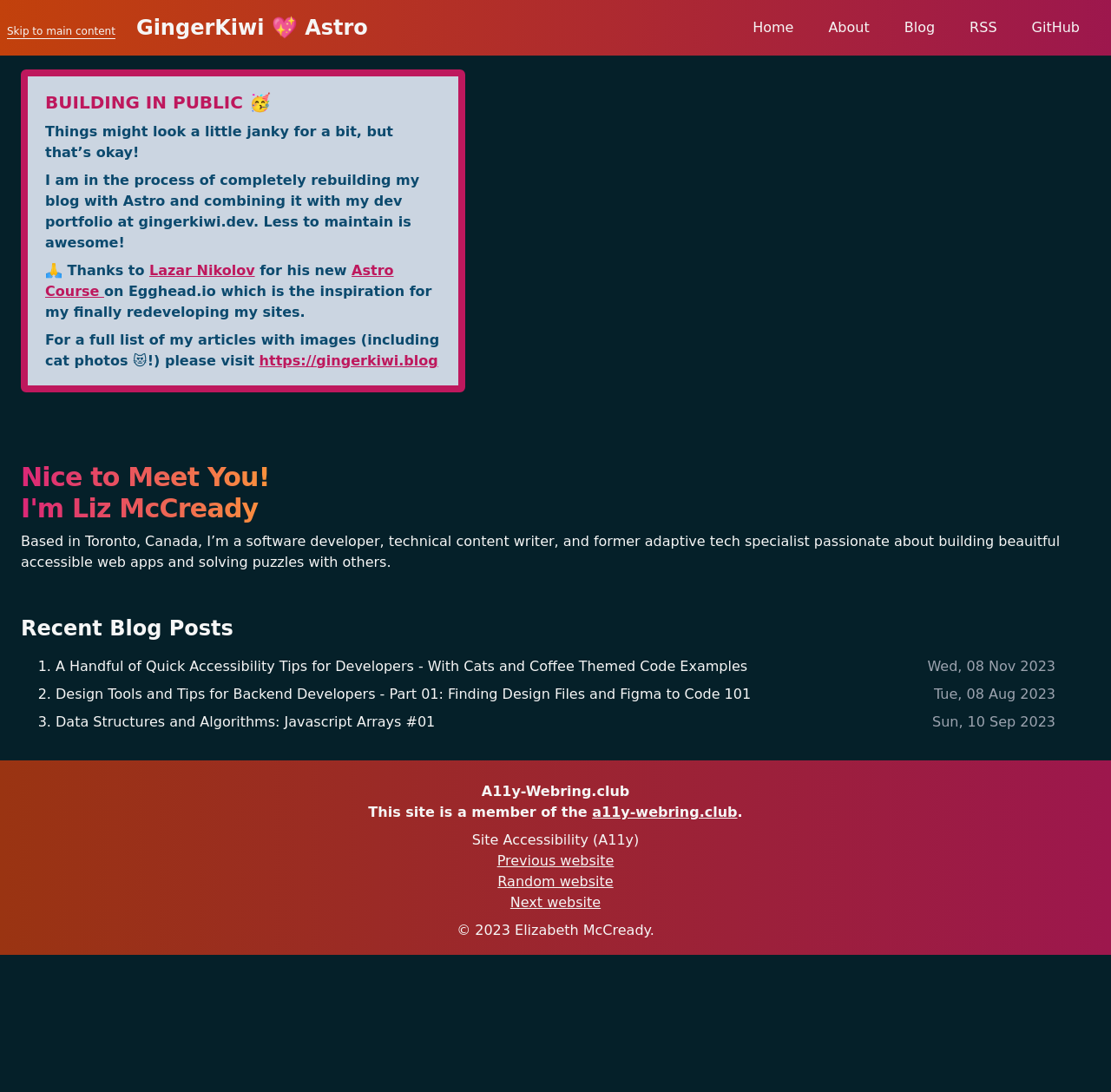Find the headline of the webpage and generate its text content.

Nice to Meet You!
I'm Liz McCready